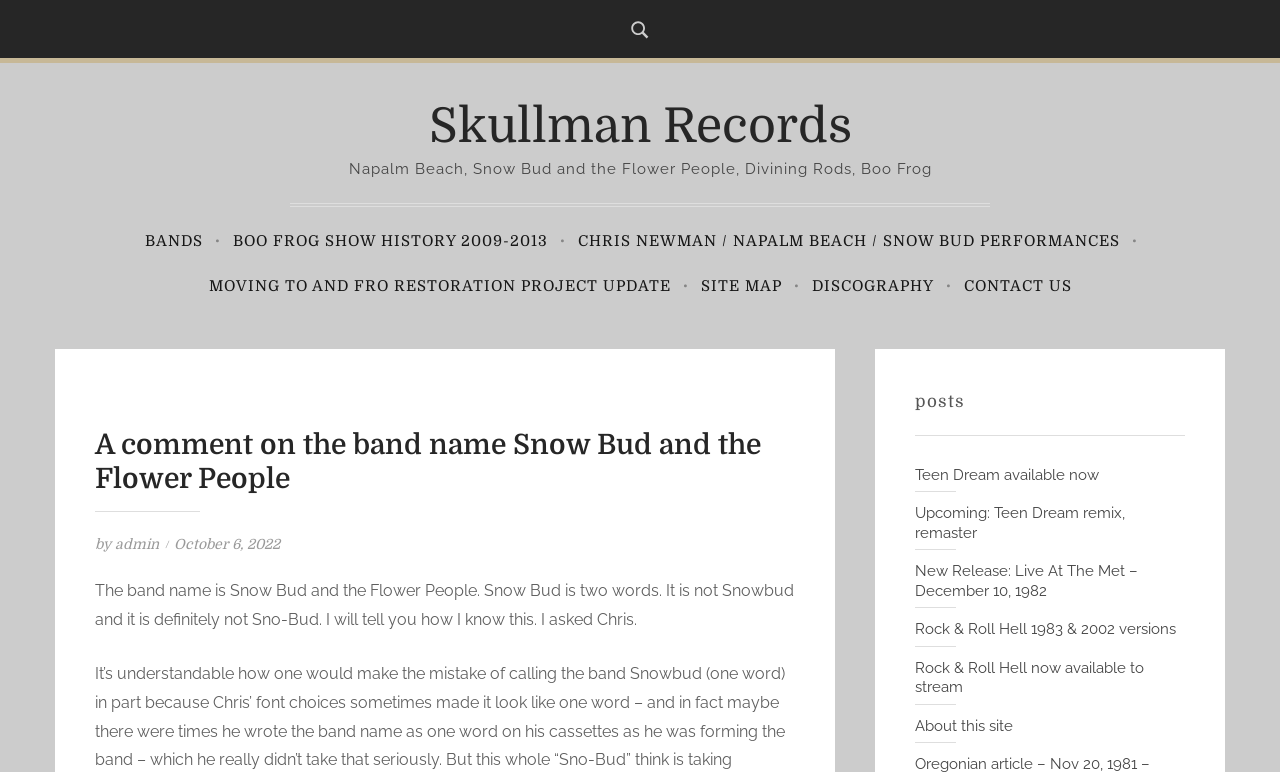Please indicate the bounding box coordinates for the clickable area to complete the following task: "Contact the admin". The coordinates should be specified as four float numbers between 0 and 1, i.e., [left, top, right, bottom].

[0.09, 0.695, 0.124, 0.715]